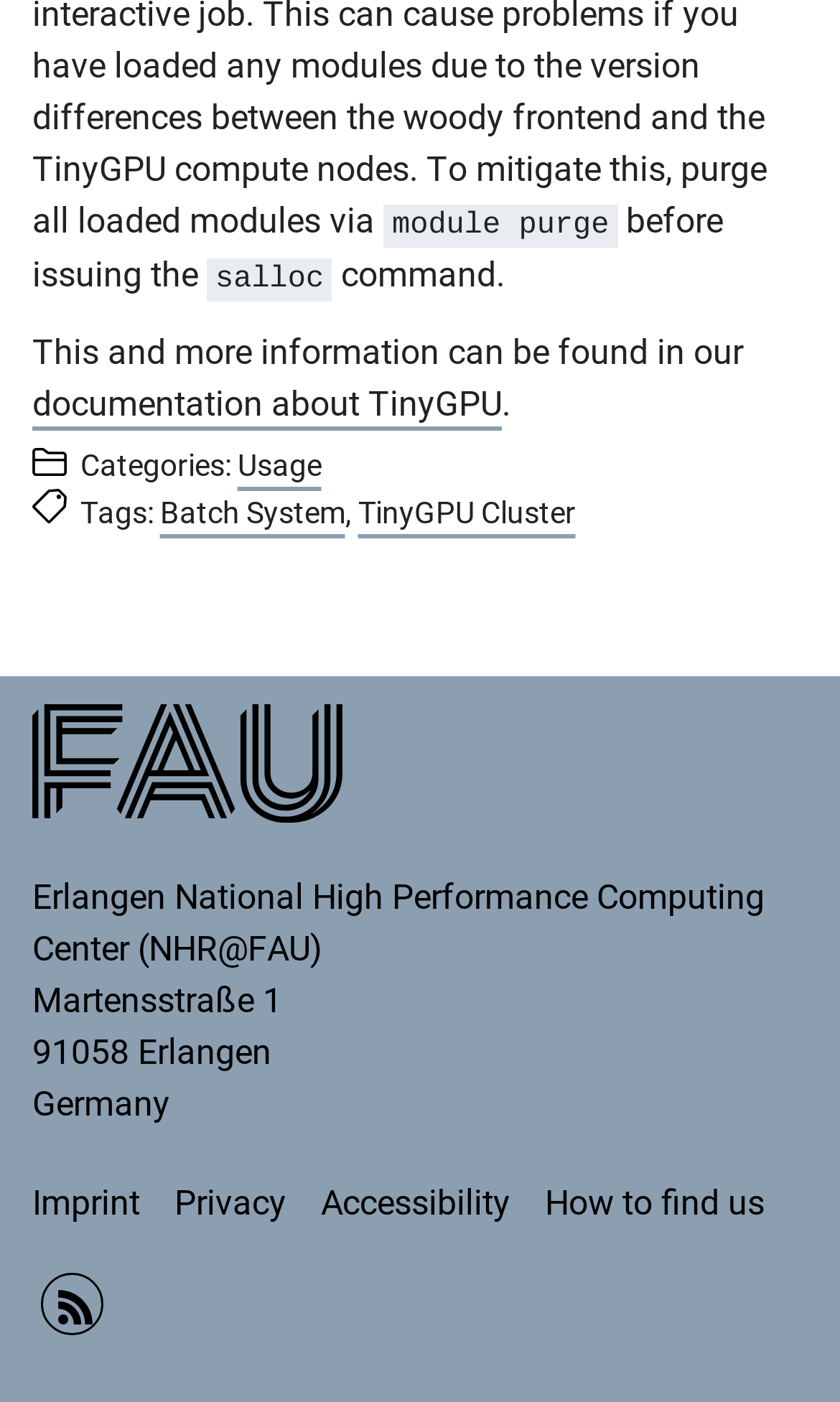Please provide a brief answer to the following inquiry using a single word or phrase:
What is the address of the computing center?

Martensstraße 1, 91058 Erlangen, Germany